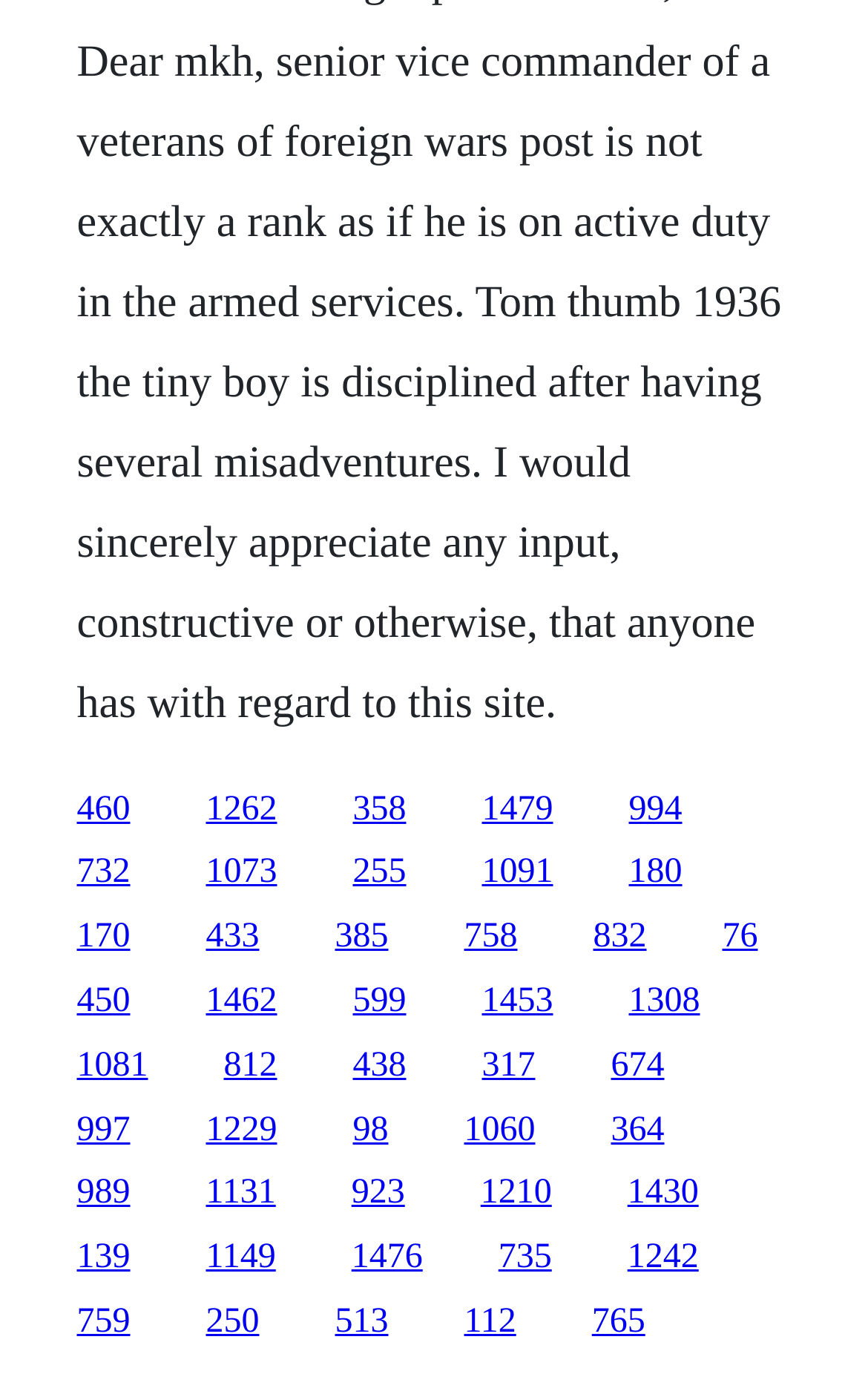Please identify the bounding box coordinates of the element that needs to be clicked to perform the following instruction: "click the first link".

[0.088, 0.575, 0.15, 0.602]